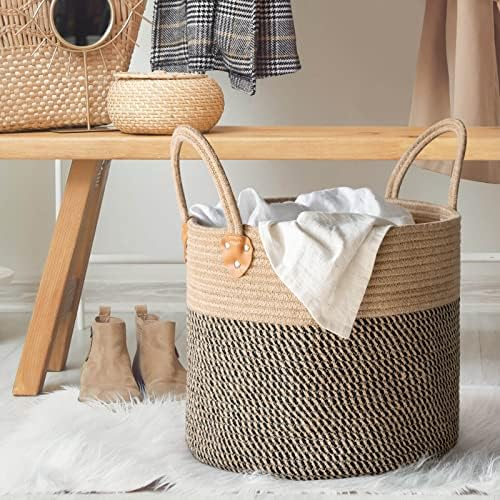Provide a comprehensive description of the image.

The image showcases a beautifully designed, large storage basket made from high-quality cotton rope, emphasizing its durability and long-lasting appeal. The basket features a stylish two-tone design, with a natural rope texture accented by a darker braided pattern, enhancing its aesthetic elegance. The sturdy handles are not only functional but add to the basket's charm, making it easy to transport items from room to room. 

Set in a cozy interior space, the basket is filled with neatly folded linens, hinting at its practicality for organizing a variety of household items, such as books, toys, or blankets. The arrangement also includes a stylish wooden bench in the background, adorned with decorative items like a round mirror and additional woven baskets, contributing to a warm and inviting home atmosphere. This storage solution is perfect for adding both utility and a touch of sophistication to any room.